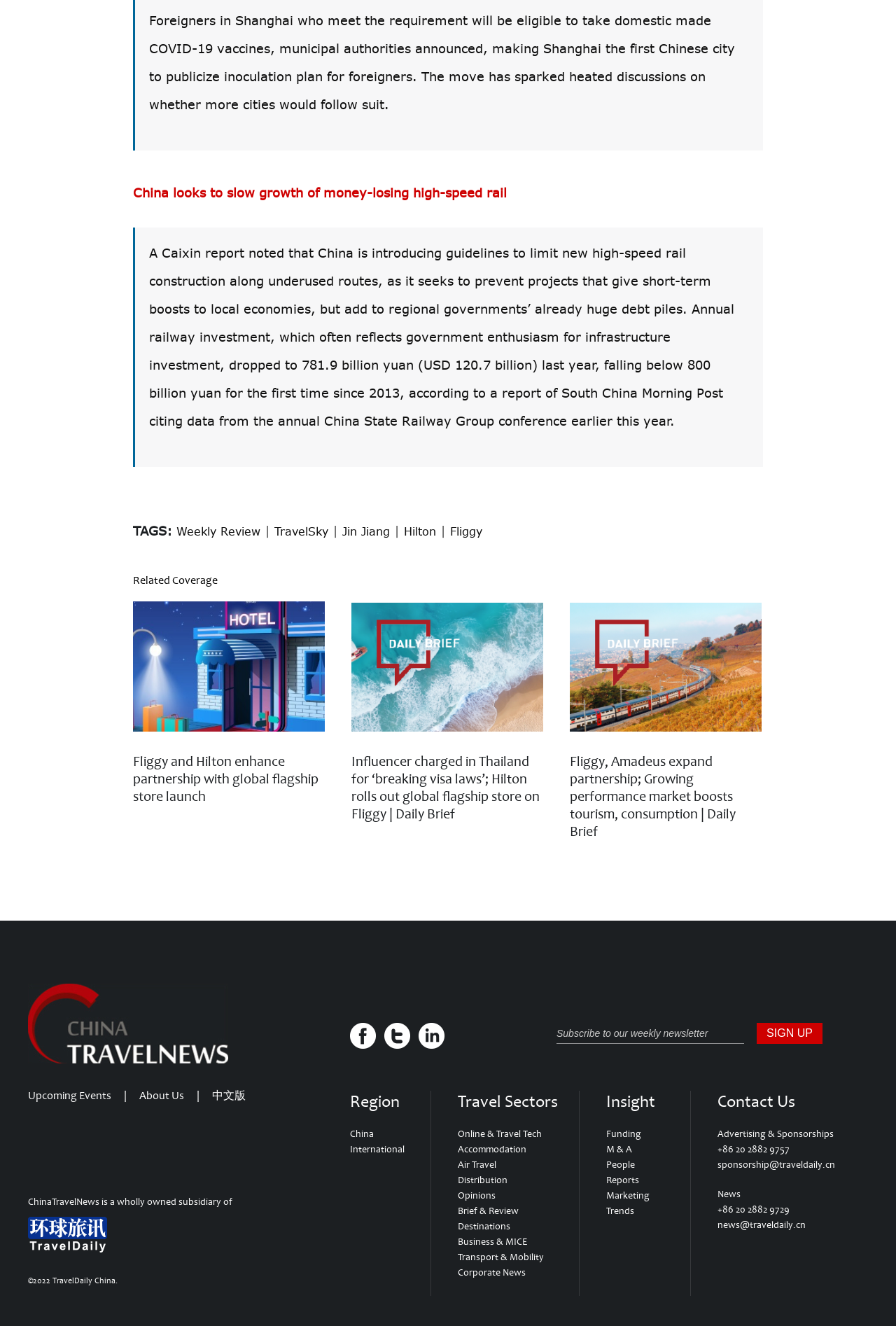What type of news is provided on this website? Look at the image and give a one-word or short phrase answer.

Travel news